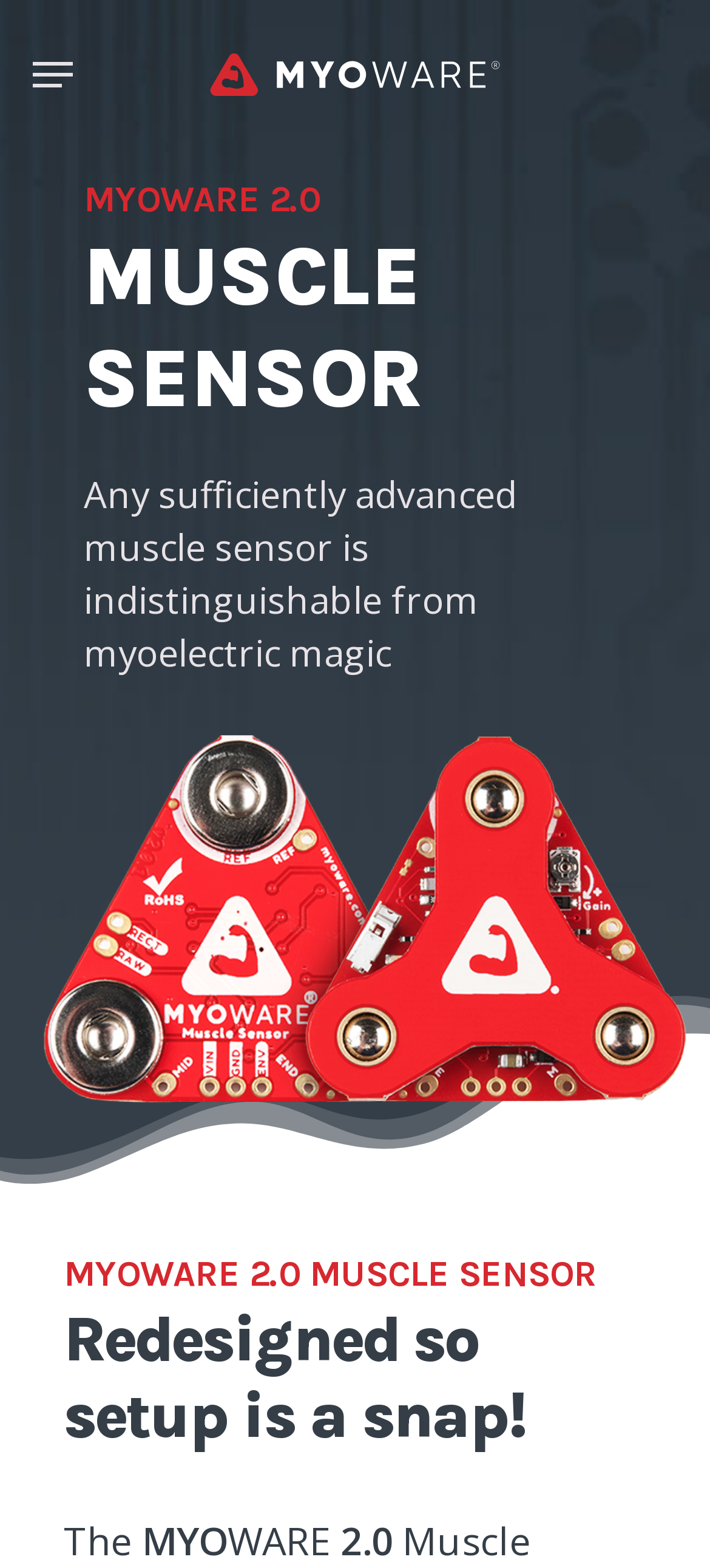Locate the bounding box coordinates for the element described below: "Finance". The coordinates must be four float values between 0 and 1, formatted as [left, top, right, bottom].

None